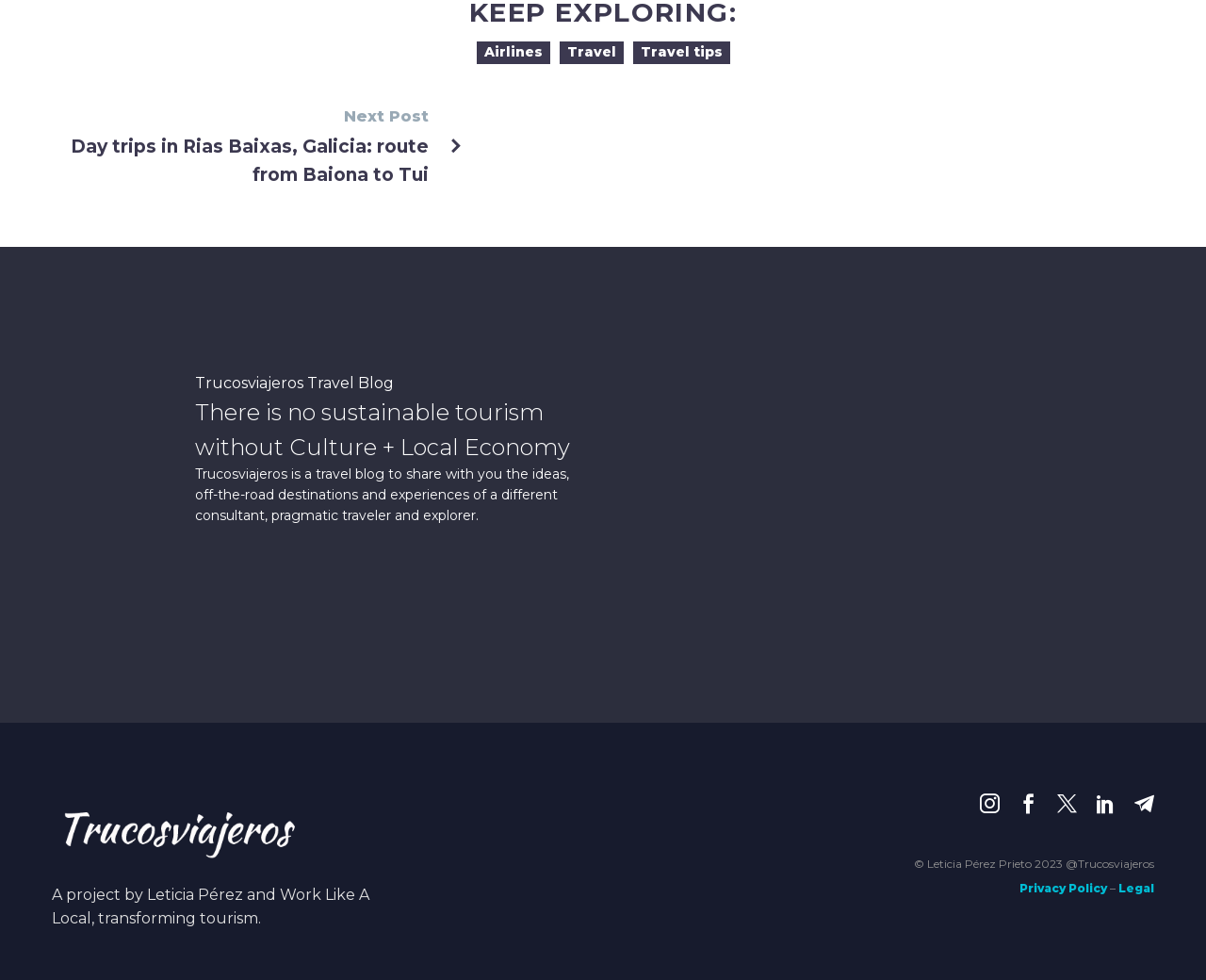Specify the bounding box coordinates (top-left x, top-left y, bottom-right x, bottom-right y) of the UI element in the screenshot that matches this description: All the travels

[0.753, 0.551, 0.852, 0.569]